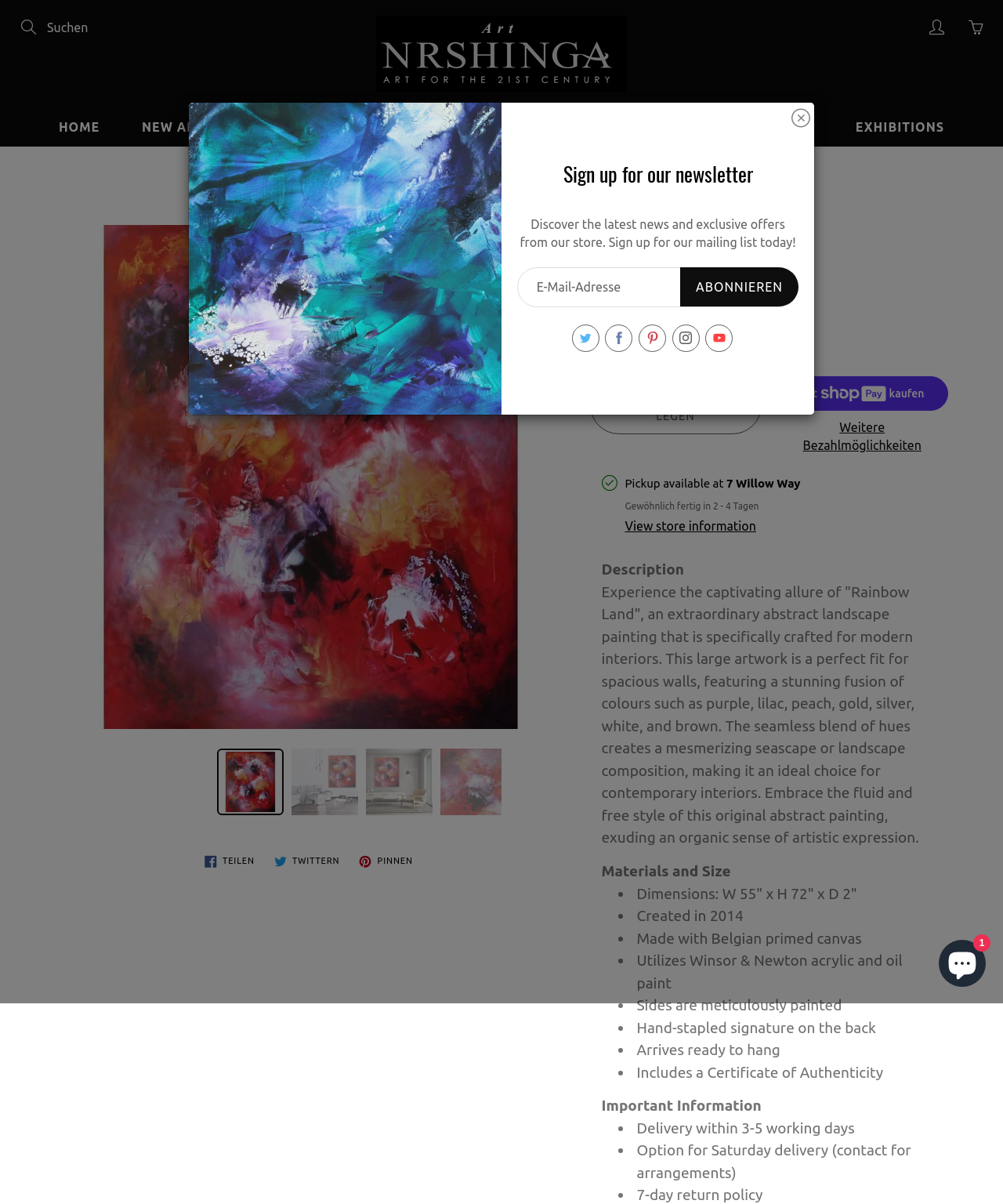Summarize the contents and layout of the webpage in detail.

This webpage is an online art gallery showcasing a vast collection of extra-large abstract paintings, modern abstract art, and large canvas art. At the top left corner, there is a search bar with a search button. Next to it, there is a link to "My account" and a cart icon indicating that the cart is empty.

Below the search bar, there are several navigation links, including "HOME", "NEW ART", "ORIGINAL ART", "PRINTS", and more. These links are arranged horizontally across the top of the page.

The main content of the page is divided into two sections. On the left side, there are several headings, each with a corresponding link, showcasing different art styles, such as "FLUID AND VIBRANT ABSTRACT", "BLURRED LINES ABSTRACT", "ROTHKO INSPIRED ART", and more. These headings are stacked vertically, with each one below the previous one.

On the right side, there is a large image of an abstract painting, taking up most of the space. Below the image, there are several generic elements, each with an image, showcasing different art pieces. These elements are arranged horizontally, with each one next to the other.

Further down the page, there is a section with social media links, including Twitter, Facebook, Pinterest, Instagram, and YouTube. These links are hidden by default.

Below the social media links, there is a section with a heading "Rainbow Land" and a static text "£2,250.00 GBP". There are also several buttons, including "IN DEN EINKAUFSWAGEN LEGEN" (Add to cart) and "Jetzt kaufen mit ShopPay" (Buy now with ShopPay).

The page also includes a section with information about the artwork, including a description, pickup availability, and shipping information.